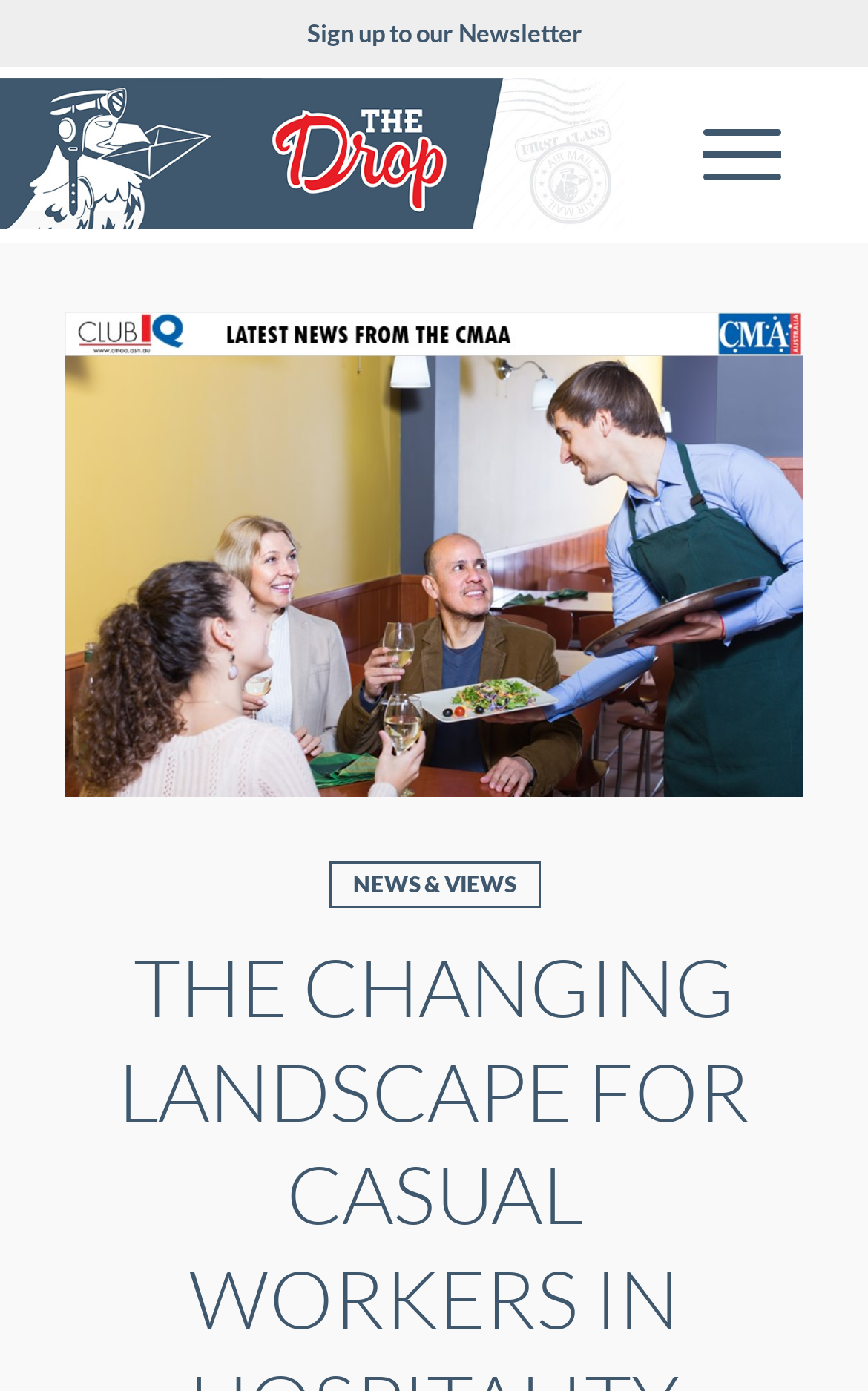How many menu items are there?
Use the image to answer the question with a single word or phrase.

1